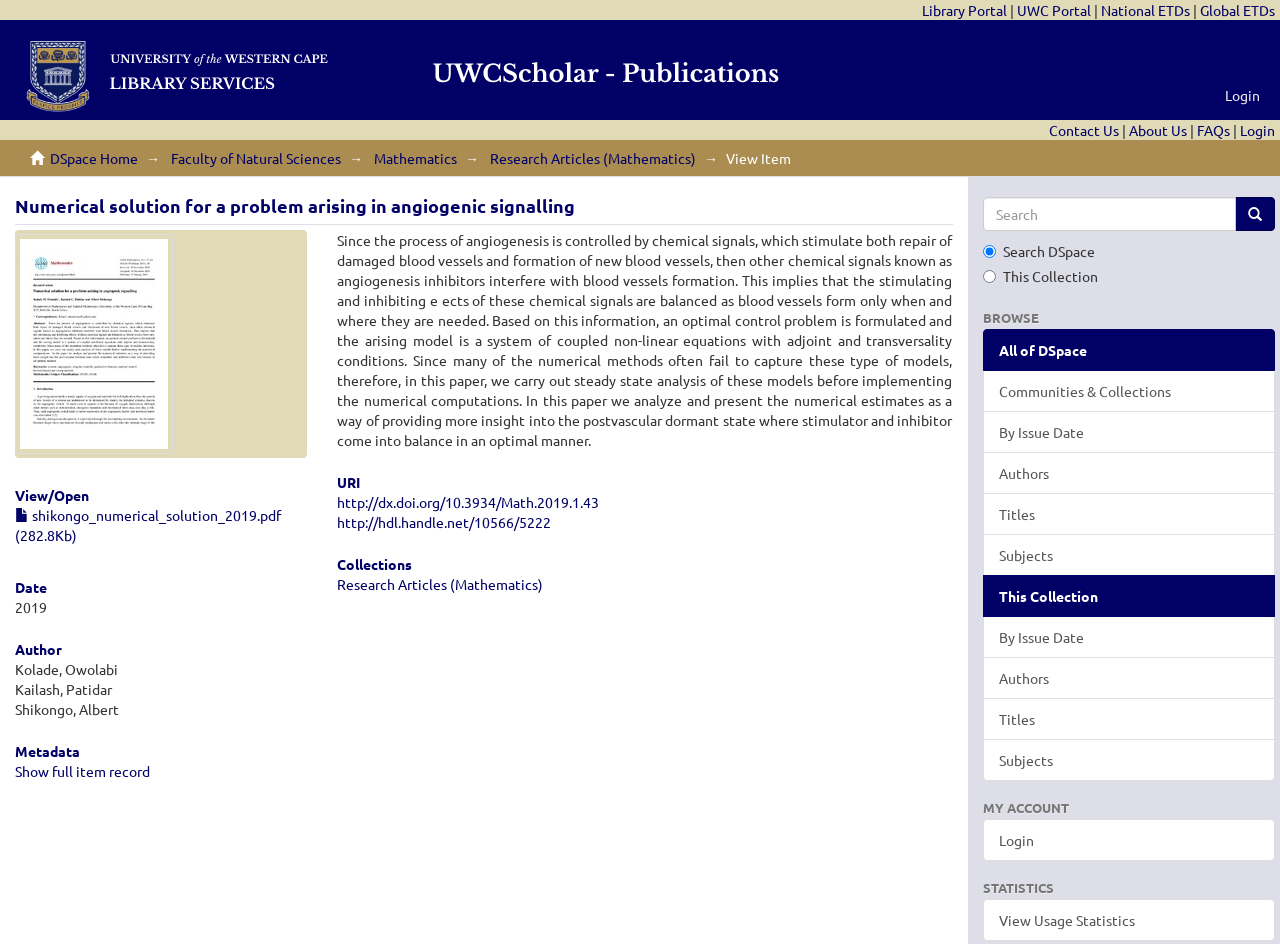Point out the bounding box coordinates of the section to click in order to follow this instruction: "Click on the 'DirectX Landing Page' link".

None